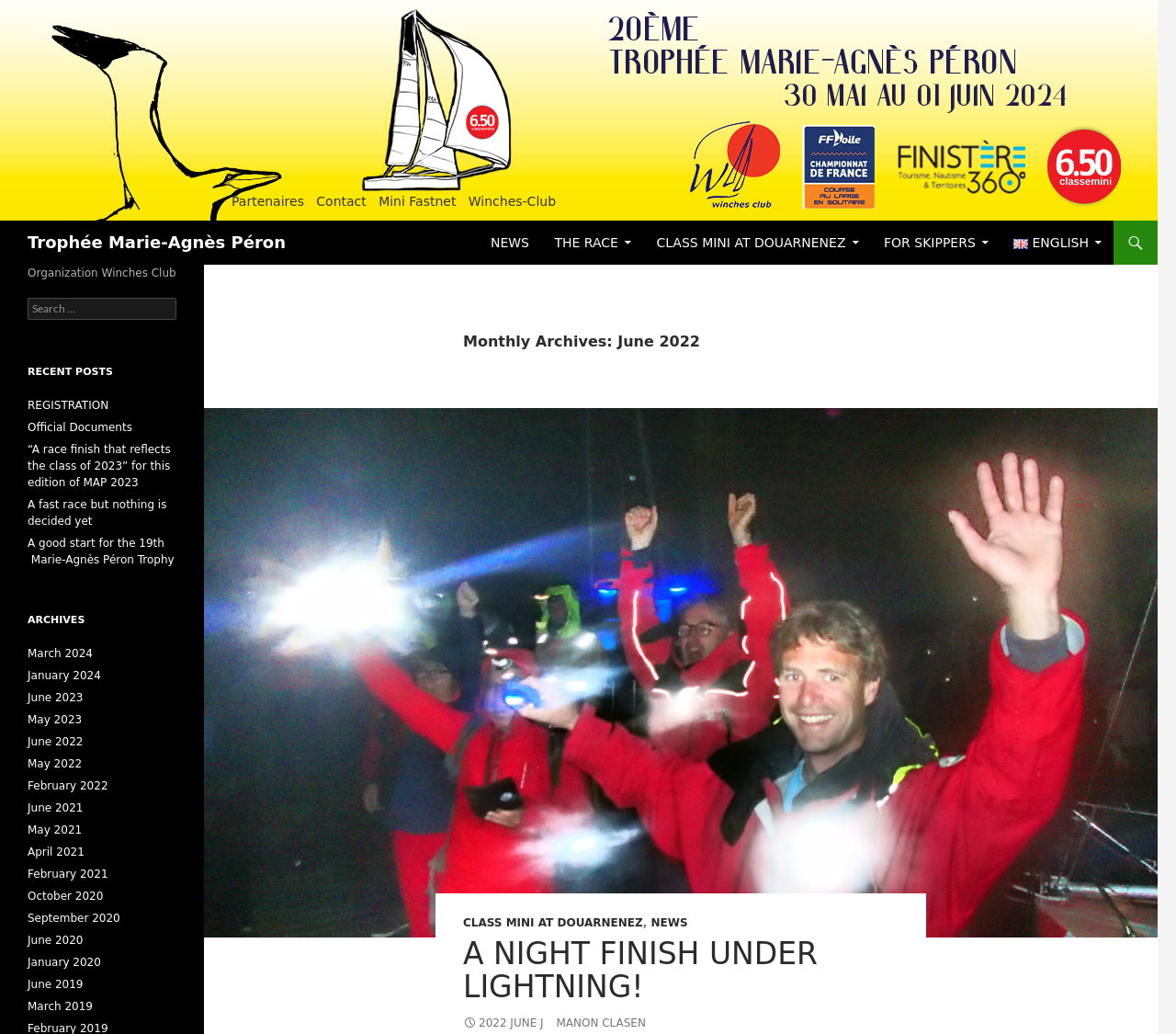Provide the bounding box coordinates of the section that needs to be clicked to accomplish the following instruction: "View the 'June 2022' archives."

[0.023, 0.711, 0.071, 0.724]